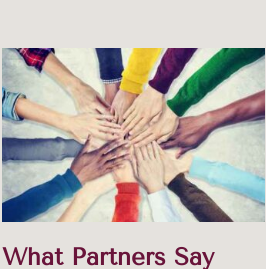Describe every aspect of the image in detail.

The image featured prominently portrays a diverse group of hands coming together in a supportive and collaborative manner, symbolizing unity and connection among partners. This visual representation underscores the theme of the section titled "What Partners Say About Sex Addiction and Support," highlighting the importance of shared experiences and mutual support for individuals navigating the complexities of sexual addiction. The hands of varying skin tones and styles suggest inclusivity, reflecting a collective journey towards understanding and healing. Below the image, the title reinforces a focus on testimonials and insights from partners, emphasizing the strength found in community and shared stories of resilience.